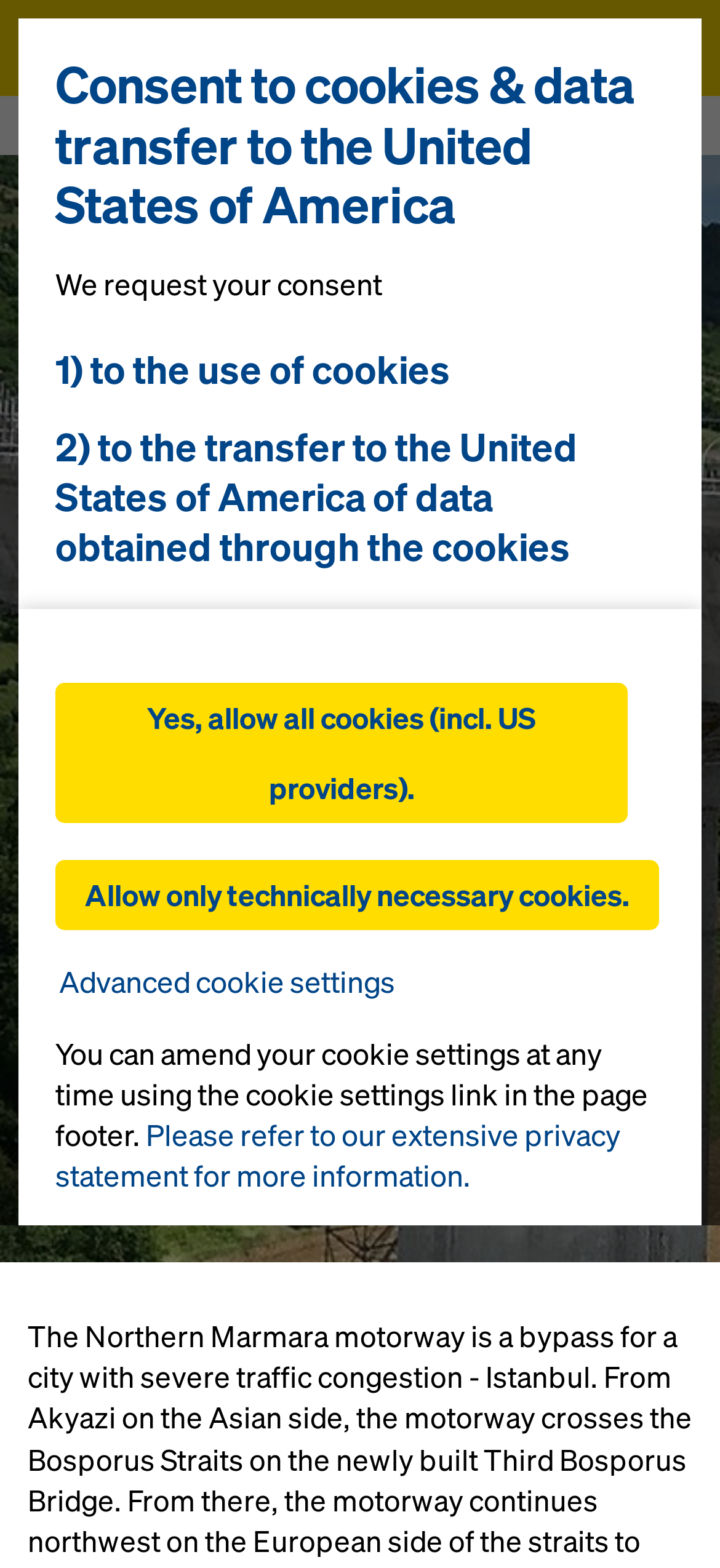Elaborate on the webpage's design and content in a detailed caption.

The webpage appears to be related to the Northern Marmara motorway in Istanbul, with a focus on Doka, a company involved in the project. At the top left of the page, there is a link and an image, likely a logo. On the top right, there is a button and a link with an SVG icon, possibly representing contact information or a shopping website.

Below the top section, there is a prominent heading that reads "Northern Marmara motorway" and a subheading "Istanbul, Turkey". The main content of the page is divided into sections, with headings and paragraphs of text. The first section is about consenting to cookies and data transfer to the United States of America. There are three buttons below this section, allowing users to choose their cookie settings.

The text in this section explains the use of cookies and third-party applications on the website, including improving website functionality, facilitating the experience of using the Doka Online Shop, and placing targeted advertising. There is also a list of bullet points detailing the purposes of cookies.

Further down the page, there is a section with a heading "Consent to cookies & data transfer to the United States of America" and a paragraph explaining the use of technically necessary cookies. There are links to a "Data Privacy Statement" and "Advanced cookie settings" in this section.

At the bottom of the page, there is a button to amend cookie settings, a link to a privacy statement, and a note about being able to change cookie settings at any time using a link in the page footer.